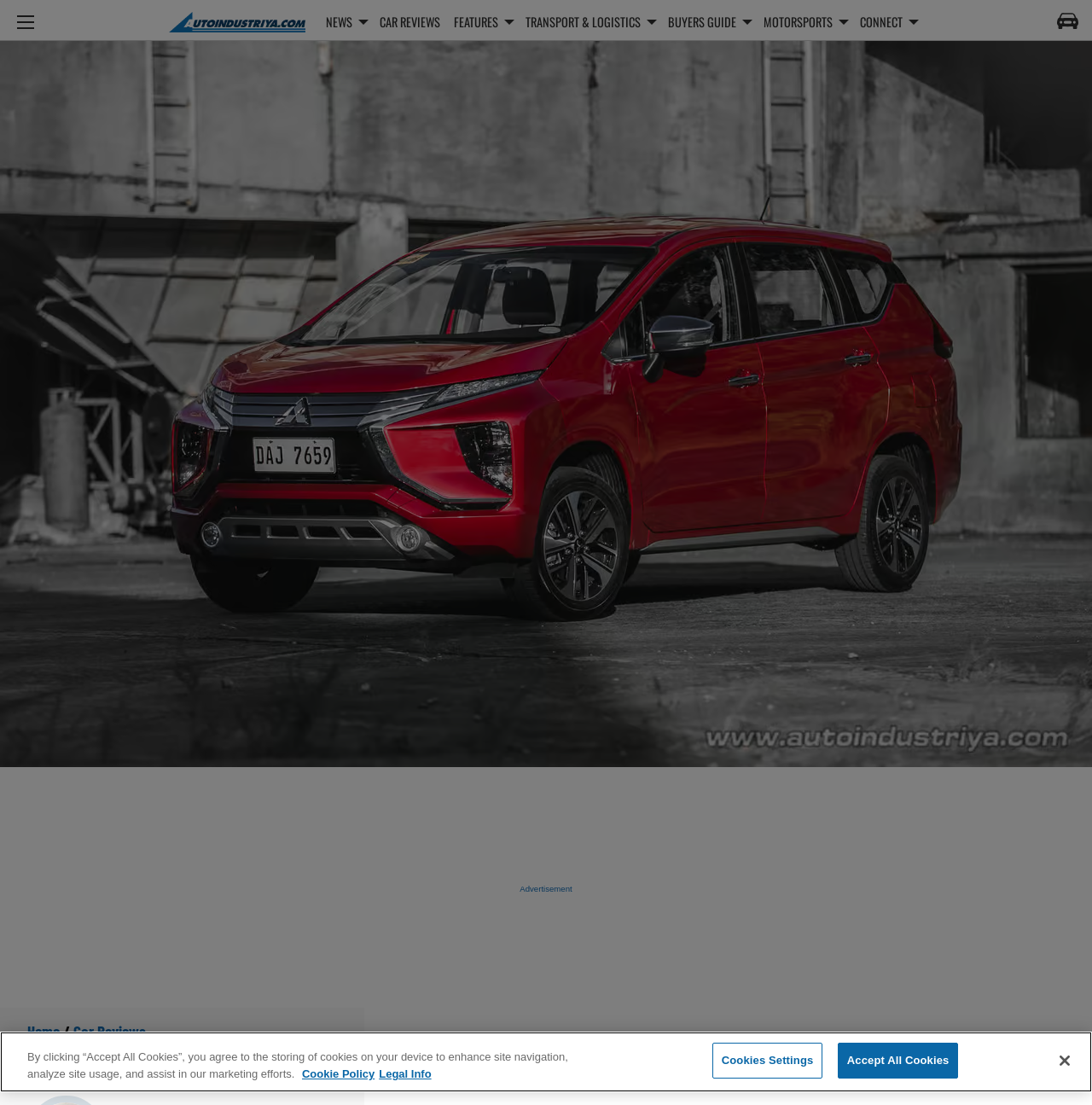Describe every aspect of the webpage in a detailed manner.

The webpage is a car review page, specifically for the 2019 Mitsubishi Xpander GLS. At the top left corner, there is a navigation menu labeled "Menu" that controls an off-canvas element. Next to it, there is a horizontal navigation bar with several menu items, including "NEWS", "CAR REVIEWS", "FEATURES", and more. Each of these menu items has a popup menu.

On the top right corner, there is a link to "Car Buyers Guide" accompanied by an image. Below the navigation bar, there is a large image of the 2019 Mitsubishi Xpander GLS, taking up most of the width of the page.

In the middle of the page, there is a heading that reads "2019 Mitsubishi Xpander GLS" followed by a subheading "The Right Stuff". The main content of the page is likely to be a review of the car, but the exact text is not provided.

At the bottom of the page, there are several links, including "Home" and "Car Reviews", separated by a forward slash. There is also a cookie banner that takes up the full width of the page, with a privacy alert dialog that provides information about cookies and privacy settings. The dialog has several buttons, including "Cookies Settings", "Accept All Cookies", and "Close".